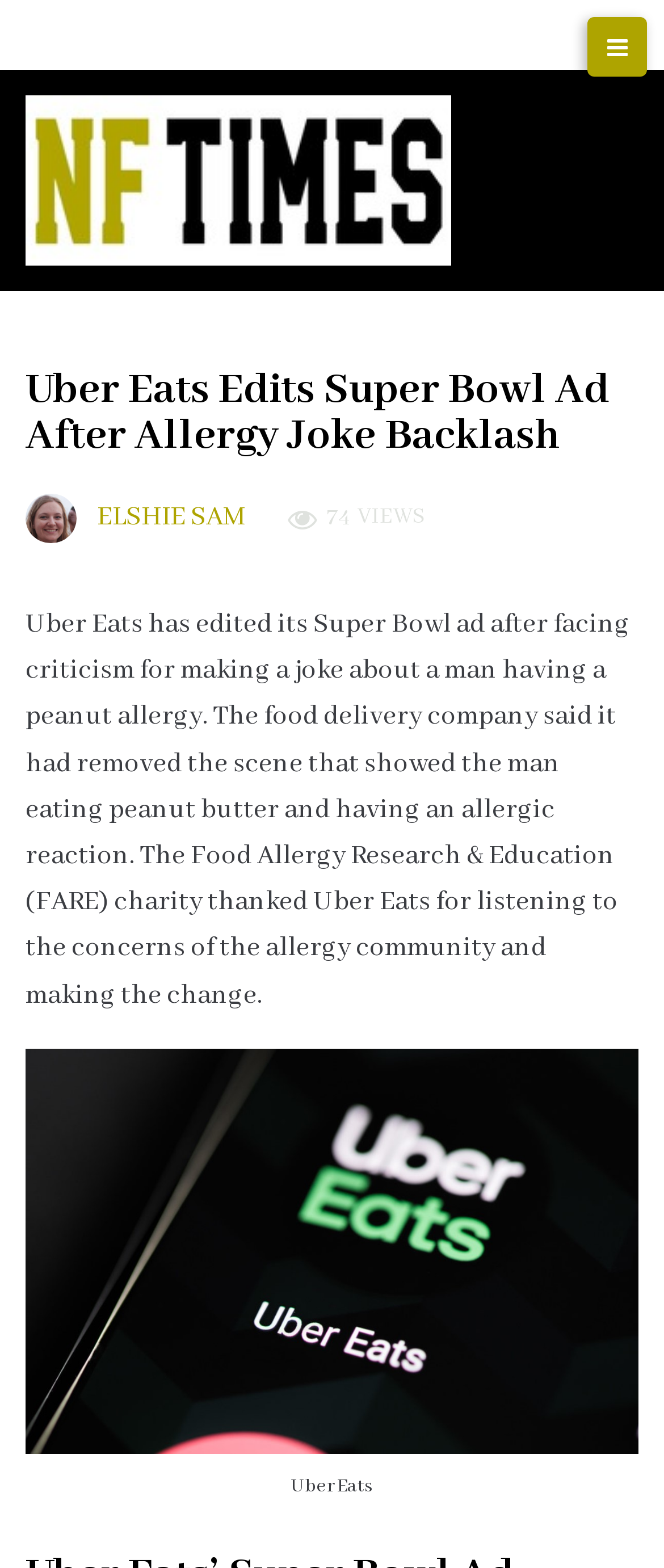Describe every aspect of the webpage comprehensively.

The webpage appears to be a news article about Uber Eats editing its Super Bowl ad after criticism for making a joke about a peanut allergy. At the top left of the page, there is a link to "Newfound Times" accompanied by an image with the same name. 

On the top right, there is a button with no text. Below the button, there is a header section that spans almost the entire width of the page. Within this section, the main title "Uber Eats Edits Super Bowl Ad After Allergy Joke Backlash" is prominently displayed. To the right of the title, there is a small image of "Elshie" and a link to "ELSHIE SAM". 

Below the title, there are two lines of text: "74" and "VIEWS", which are likely indicating the number of views for the article. 

The main content of the article is an image of "Uber Eats" that takes up most of the page, with a caption attached to it. The image is positioned near the bottom of the page, with the caption below it.